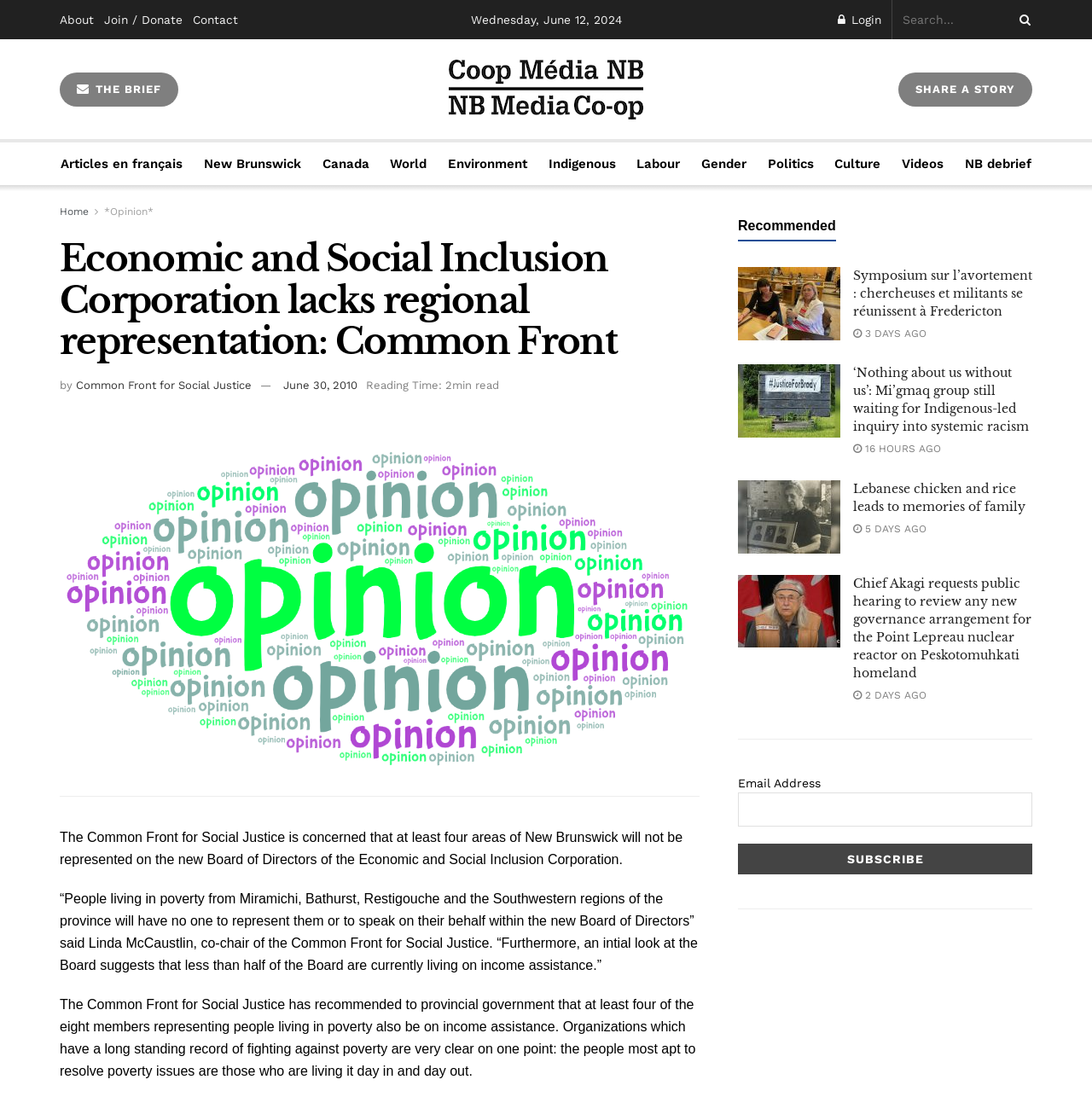Pinpoint the bounding box coordinates of the element you need to click to execute the following instruction: "Read the article 'Symposium sur l’avortement : chercheuses et militants se réunissent à Fredericton'". The bounding box should be represented by four float numbers between 0 and 1, in the format [left, top, right, bottom].

[0.676, 0.243, 0.77, 0.31]